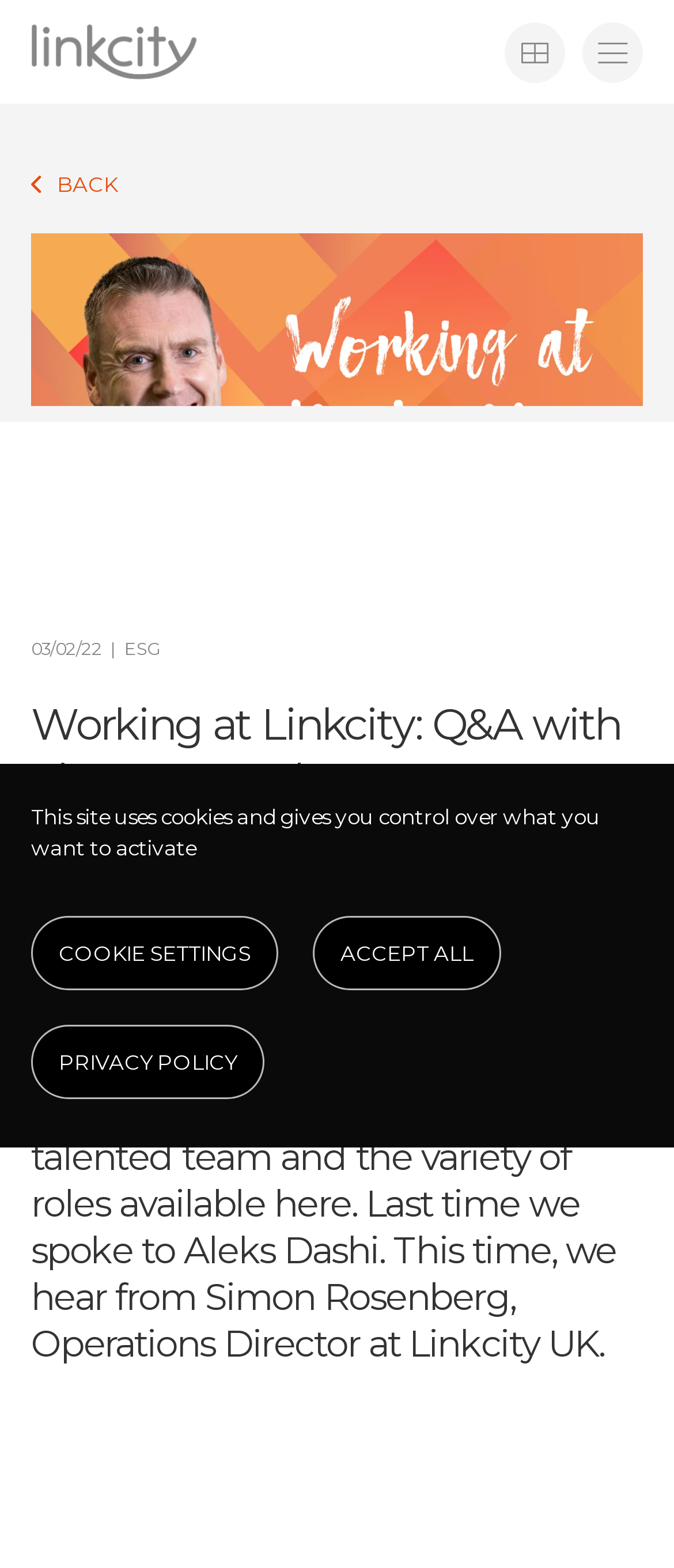What topic is mentioned alongside Simon Rosenberg's Q&A?
Provide a detailed answer to the question, using the image to inform your response.

The answer can be found in the static text element which displays the abbreviation 'ESG' alongside the date of the Q&A. This suggests that ESG is a topic related to Simon Rosenberg's Q&A or role at Linkcity UK.